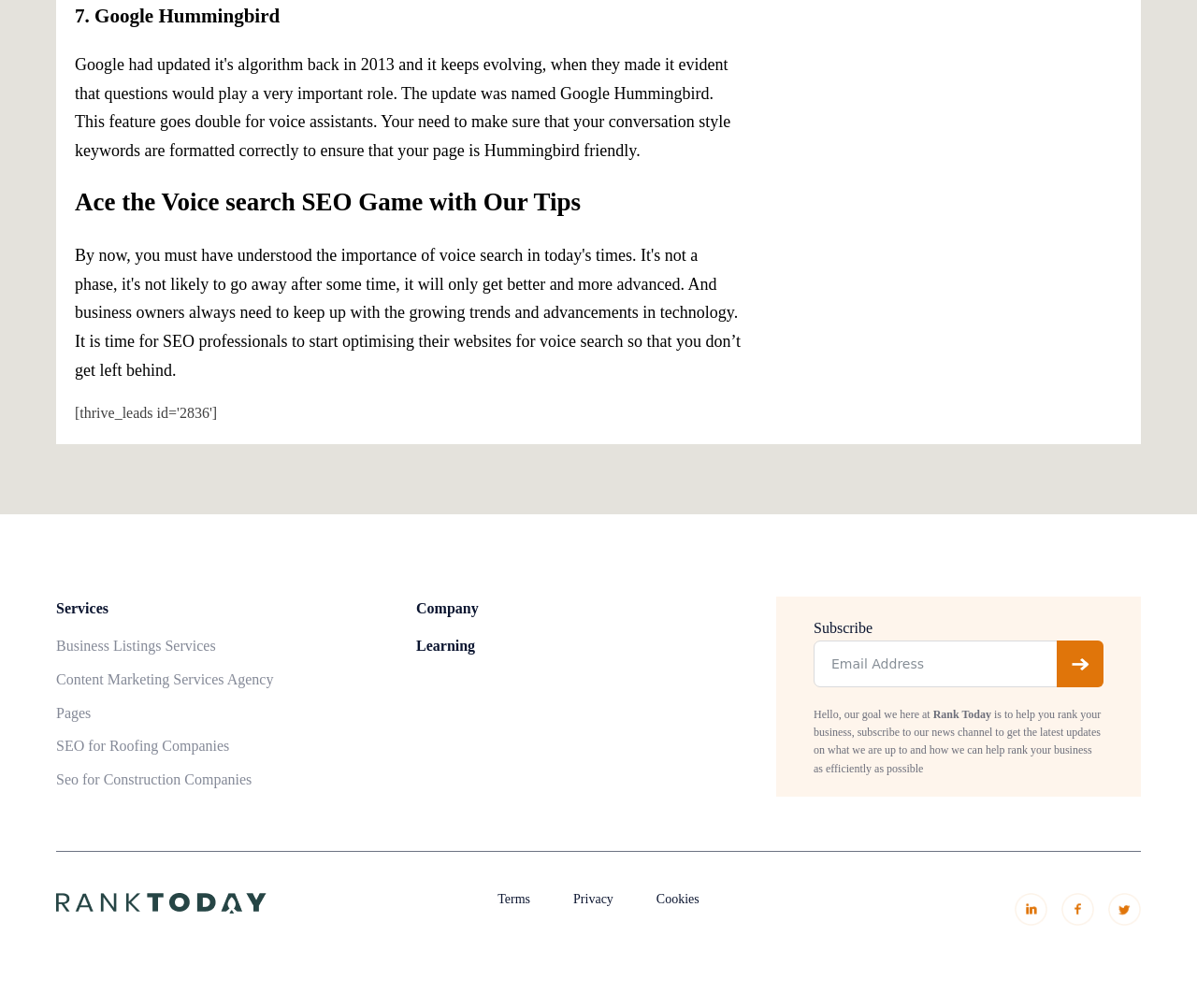What is the function of the 'Submit Form' button?
Using the picture, provide a one-word or short phrase answer.

To submit a form